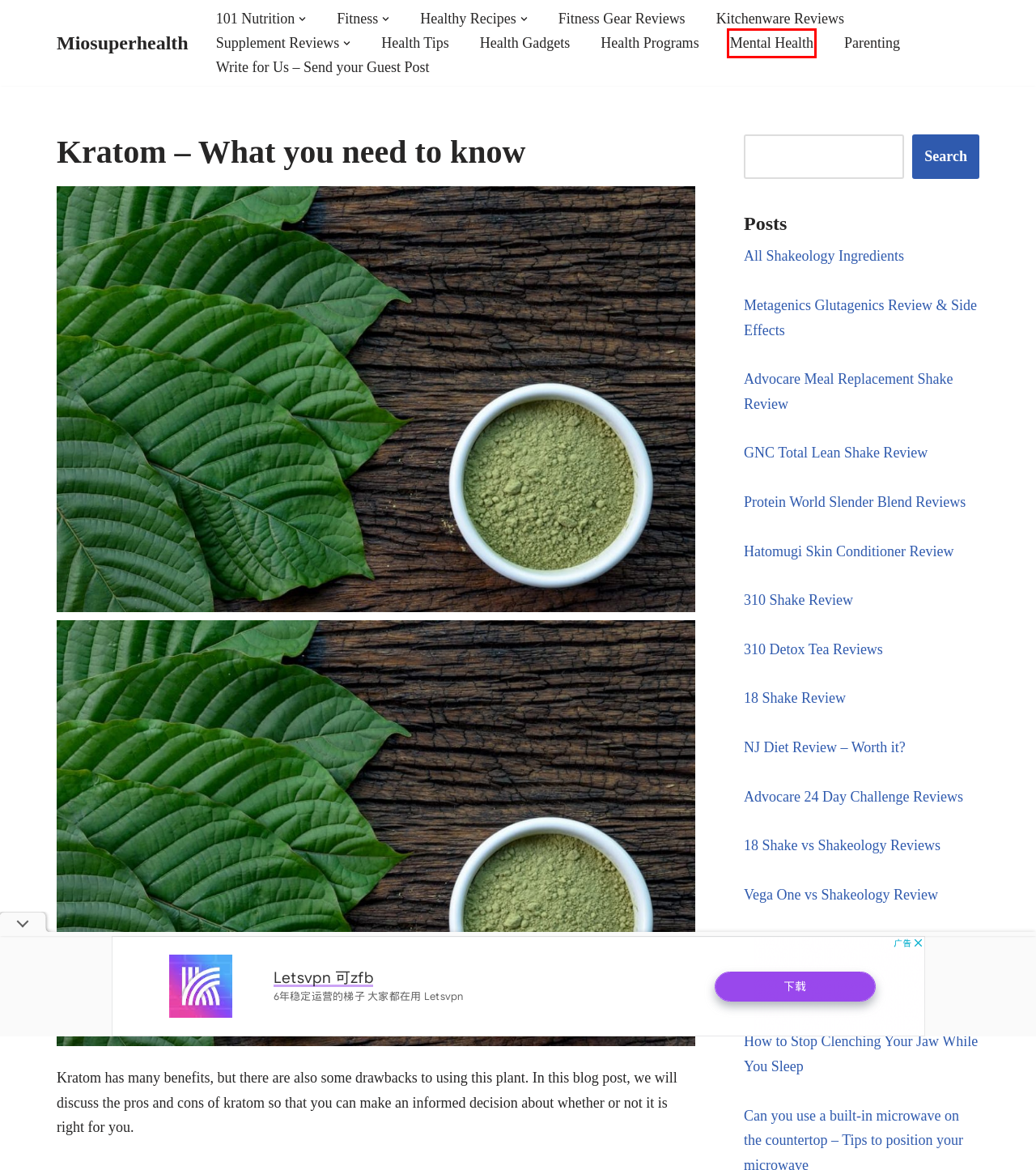Given a screenshot of a webpage with a red bounding box highlighting a UI element, choose the description that best corresponds to the new webpage after clicking the element within the red bounding box. Here are your options:
A. Health Gadgets – Miosuperhealth
B. How to Stop Clenching Your Jaw While You Sleep – Miosuperhealth
C. Arbonne vs Shakeology Reviews – Miosuperhealth
D. Miosuperhealth – Health is a Choice
E. 310 Detox Tea Reviews – Miosuperhealth
F. 310 Shake Review – Miosuperhealth
G. Protein World Slender Blend Reviews – Miosuperhealth
H. Mental Health – Miosuperhealth

H